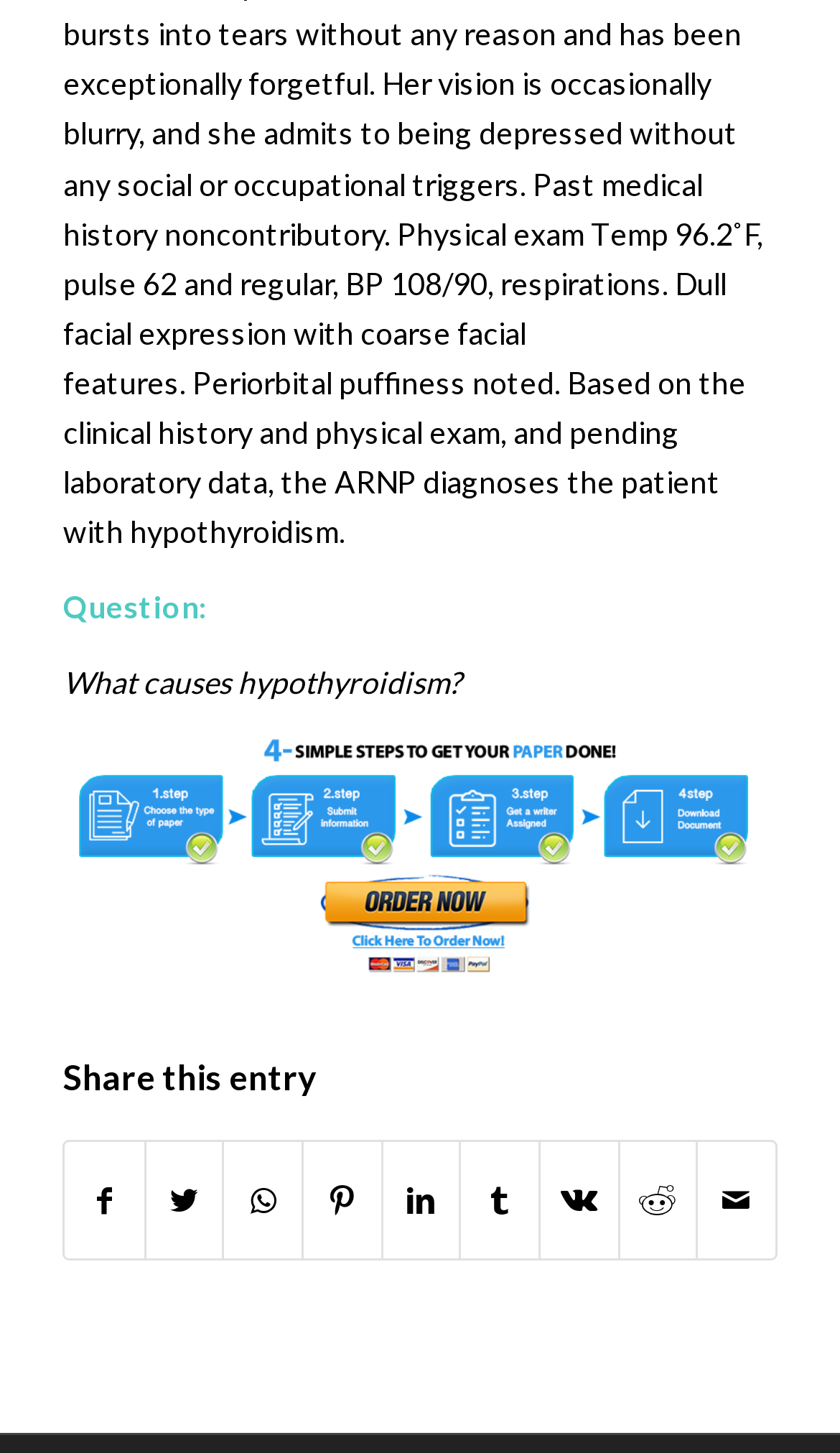Provide a brief response to the question below using one word or phrase:
What is the function of the links in the 'Share this entry' section?

To share the entry